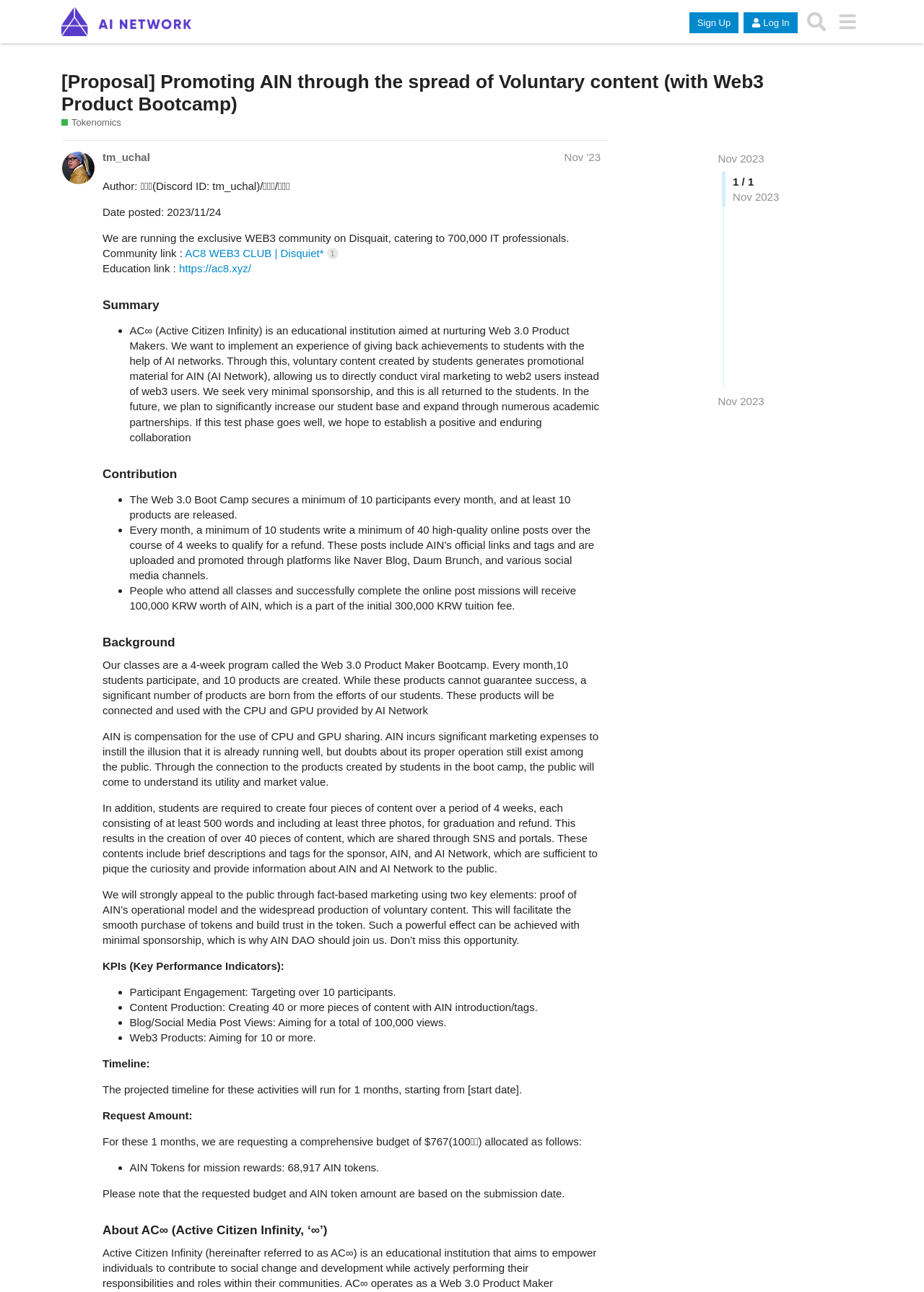Provide a brief response to the question using a single word or phrase: 
Who is the author of this proposal?

김우철